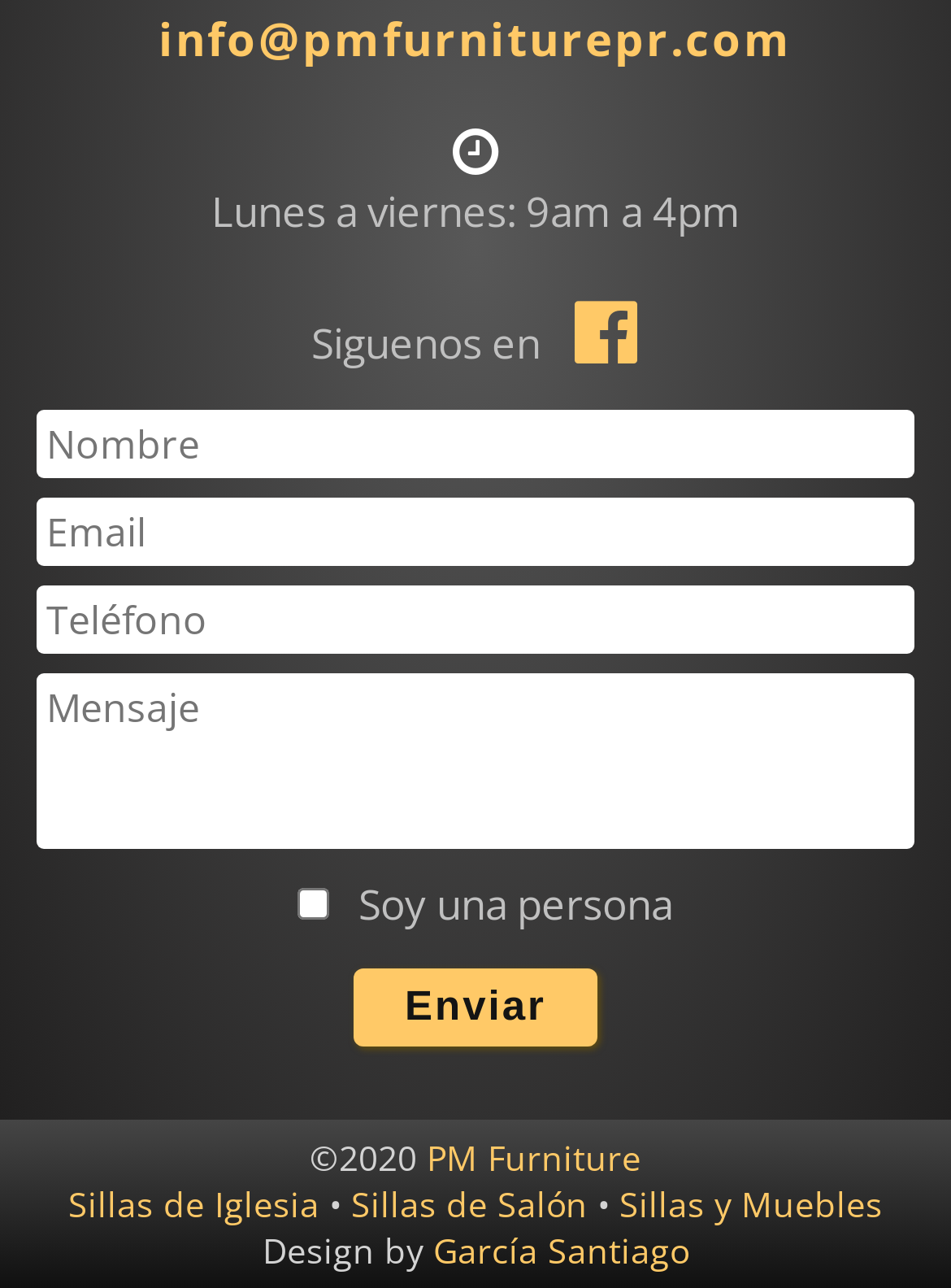Find the bounding box coordinates of the clickable area required to complete the following action: "Visit the Facebook page".

[0.578, 0.24, 0.673, 0.287]